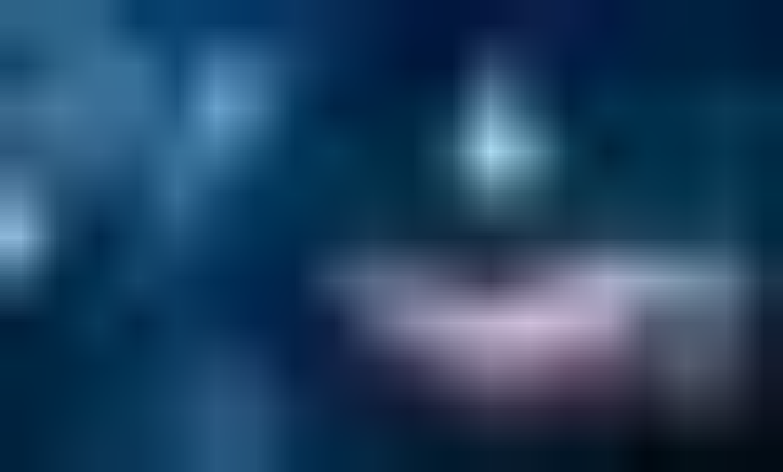Give a detailed explanation of what is happening in the image.

The image titled "Torrents" features a captivating visual representation related to torrent technology. Set against a dark, possibly oceanic background, the image conveys a sense of depth and accessibility, echoing the idea that torrents can be accessed from anywhere, whether on a mobile device or a tablet at home. This visual encapsulates the essence of torrents as a convenient and versatile method for file sharing, highlighting their effectiveness in allowing users to download files without needing high internet speeds. The use of light and shadow in the image enhances the thematic connection to the ease and simplicity of torrenting, making it an appealing illustration of the related content.